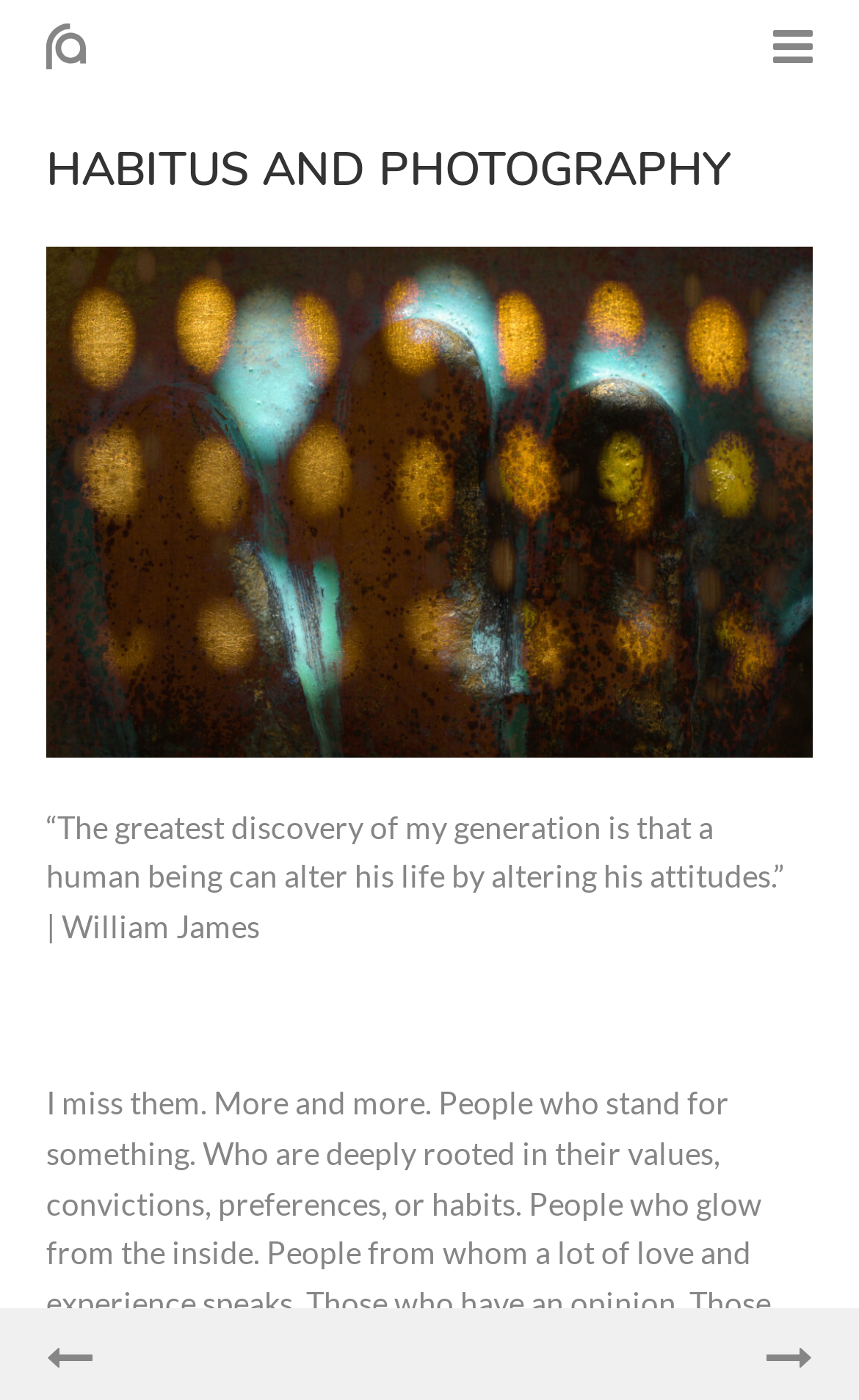Deliver a detailed narrative of the webpage's visual and textual elements.

The webpage is titled "Habitus and Photography - René Algesheimer Photography" and features a prominent image of the photographer's logo at the top left corner. To the right of the logo is a link to open the mobile menu. 

Below the logo and mobile menu link, there is a heading that reads "HABITUS AND PHOTOGRAPHY" in a prominent font. Underneath the heading, a large multi-exposure image takes up most of the screen, depicting golden light bubbles overlayed with blue arches. 

On top of the image, there is a quote from William James, which states "“The greatest discovery of my generation is that a human being can alter his life by altering his attitudes.”" The quote is attributed to William James, with his name written below the quote in a smaller font. There is a small gap between the quote and the attribution, indicated by a non-breaking space character.